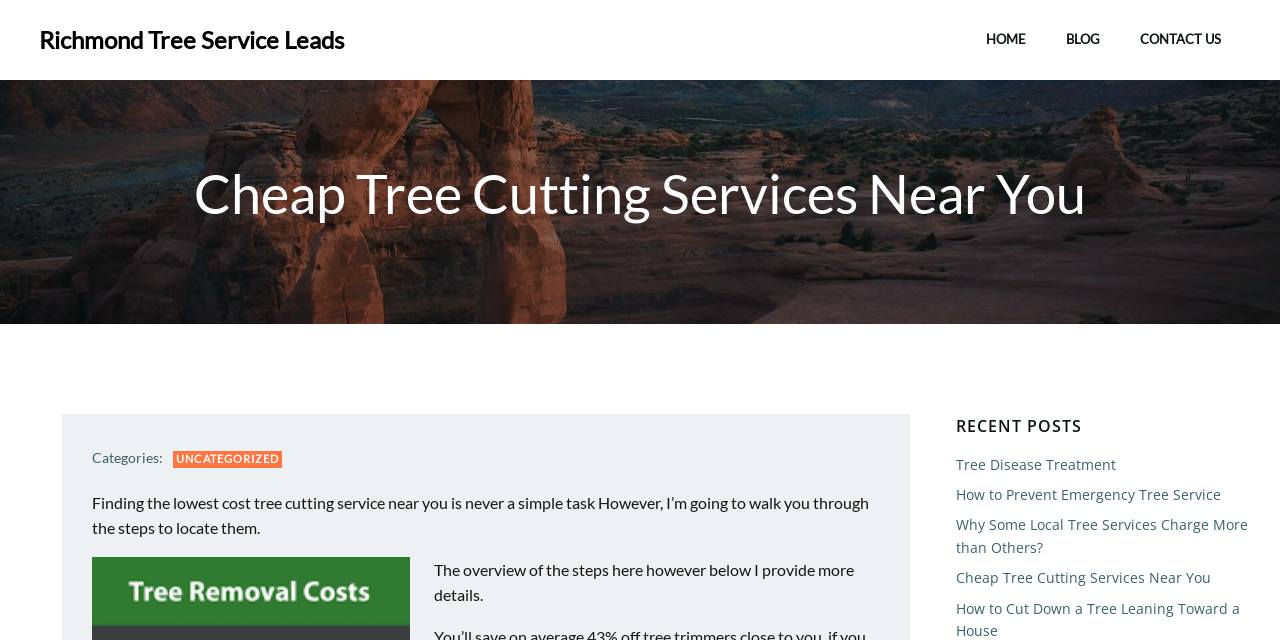How many navigation links are at the top of the webpage?
Look at the image and respond to the question as thoroughly as possible.

There are 3 navigation links at the top of the webpage, which are 'HOME', 'BLOG', and 'CONTACT US'.